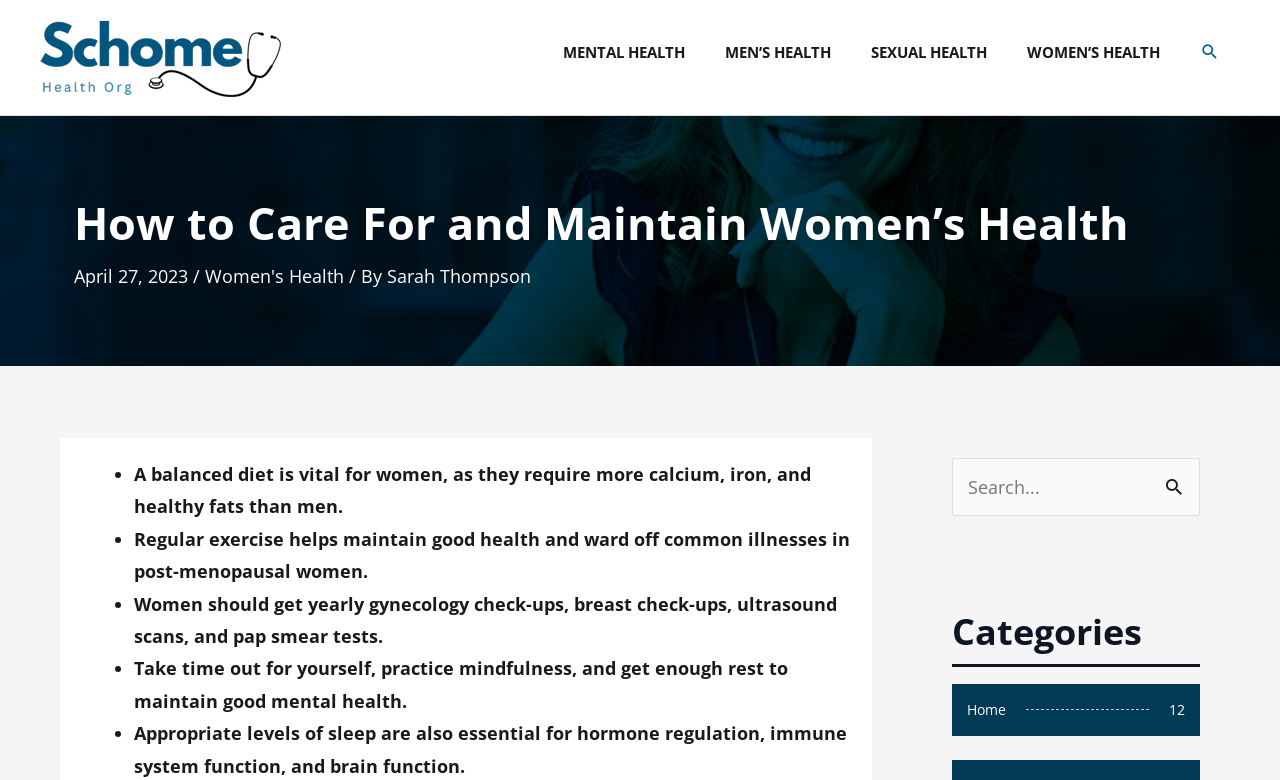What is the title of the main article?
Using the visual information, respond with a single word or phrase.

How to Care For and Maintain Women’s Health